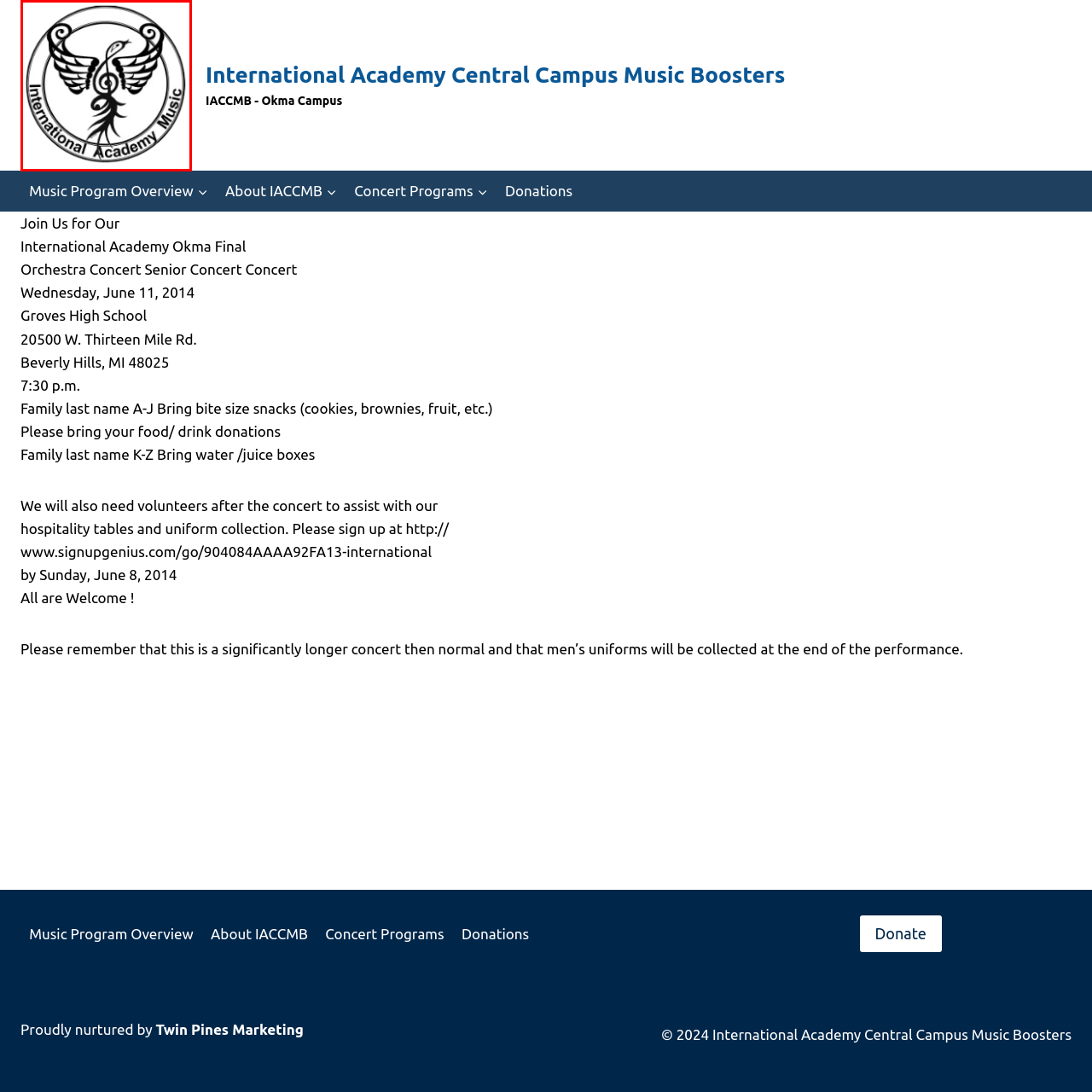What is incorporated into the body of the phoenix?
Study the image surrounded by the red bounding box and answer the question comprehensively, based on the details you see.

The design of the logo prominently displays a treble clef incorporated into the body of the phoenix, which represents the fusion of music and artistic expression.